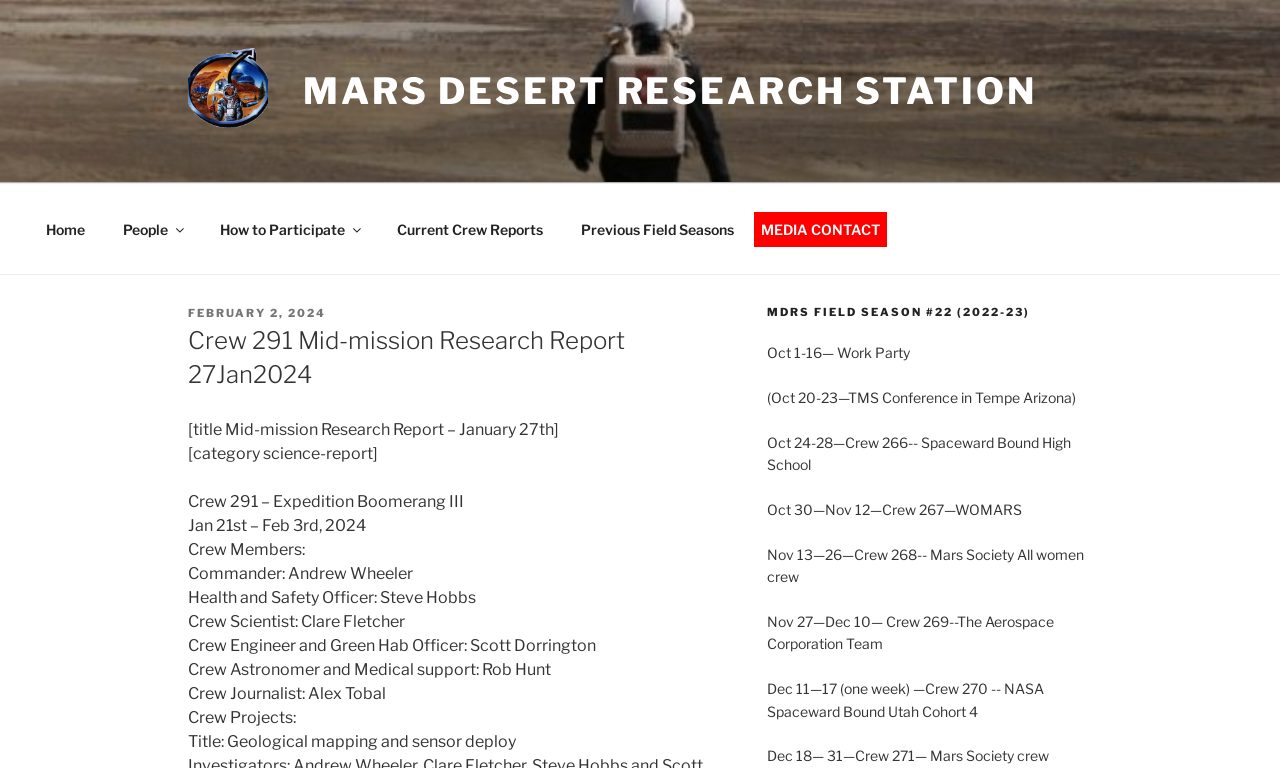Please reply with a single word or brief phrase to the question: 
How many field seasons are listed?

1